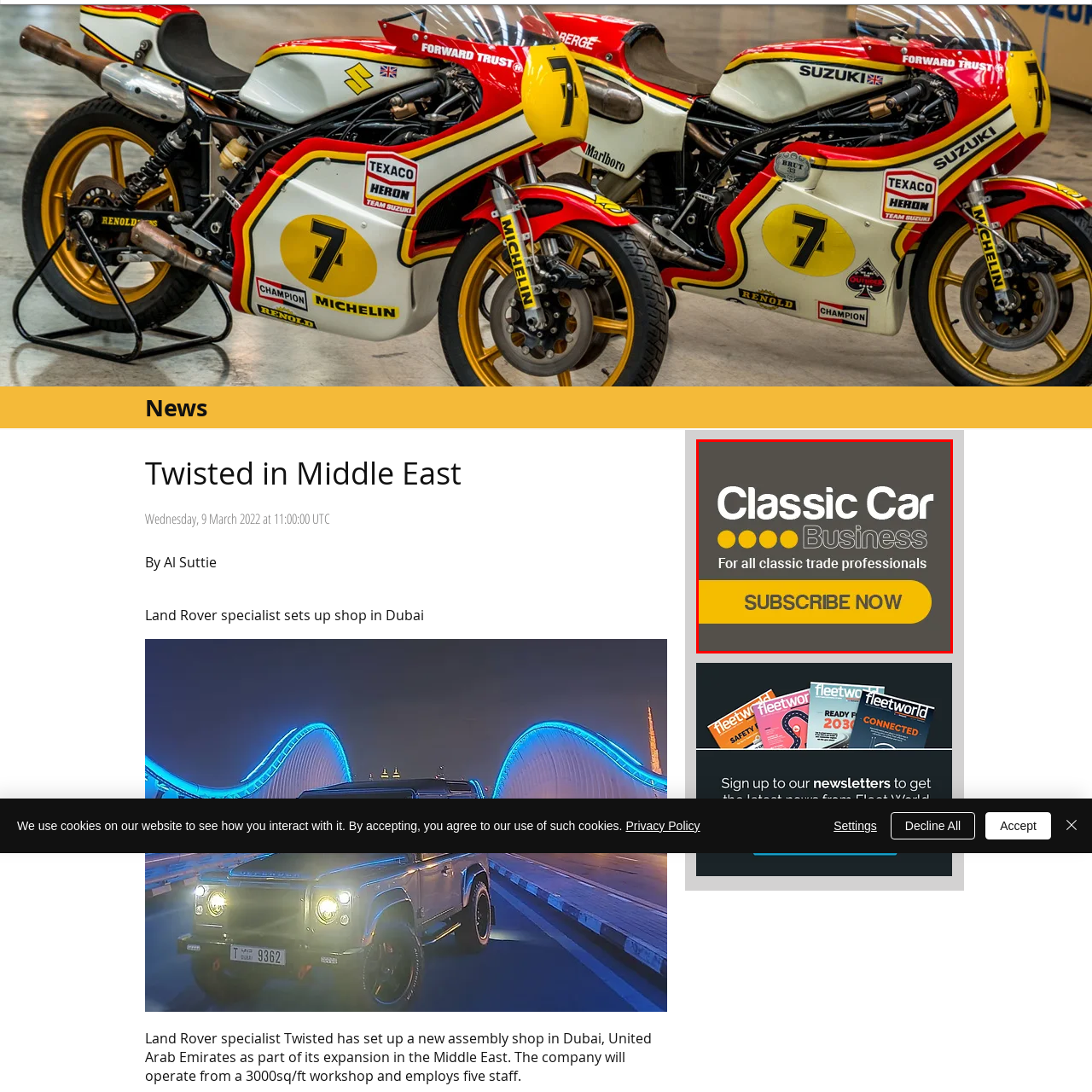What is the color of the call-to-action button?
Review the image highlighted by the red bounding box and respond with a brief answer in one word or phrase.

Bright yellow